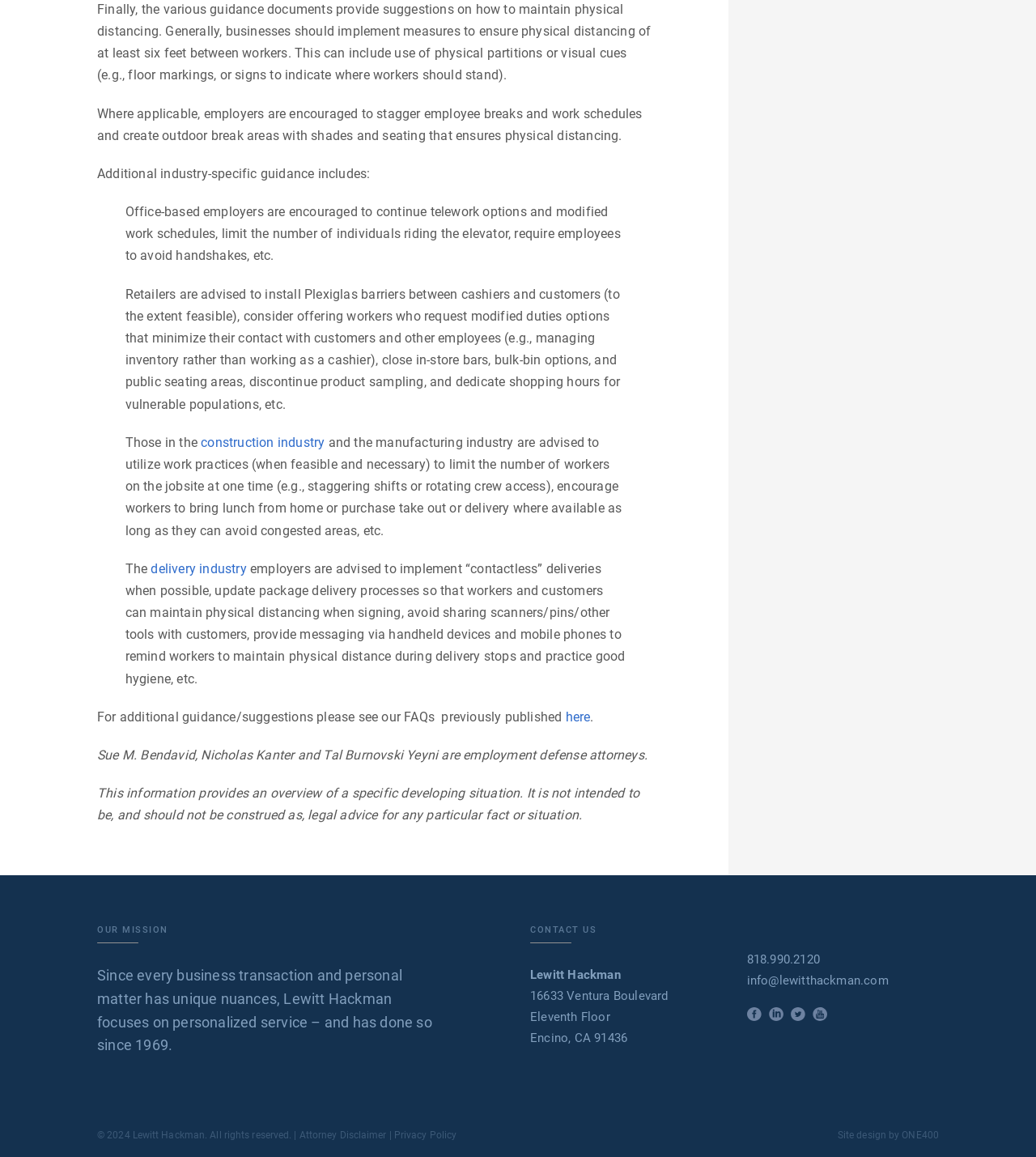Please provide a brief answer to the question using only one word or phrase: 
What is the name of the law firm?

Lewitt Hackman